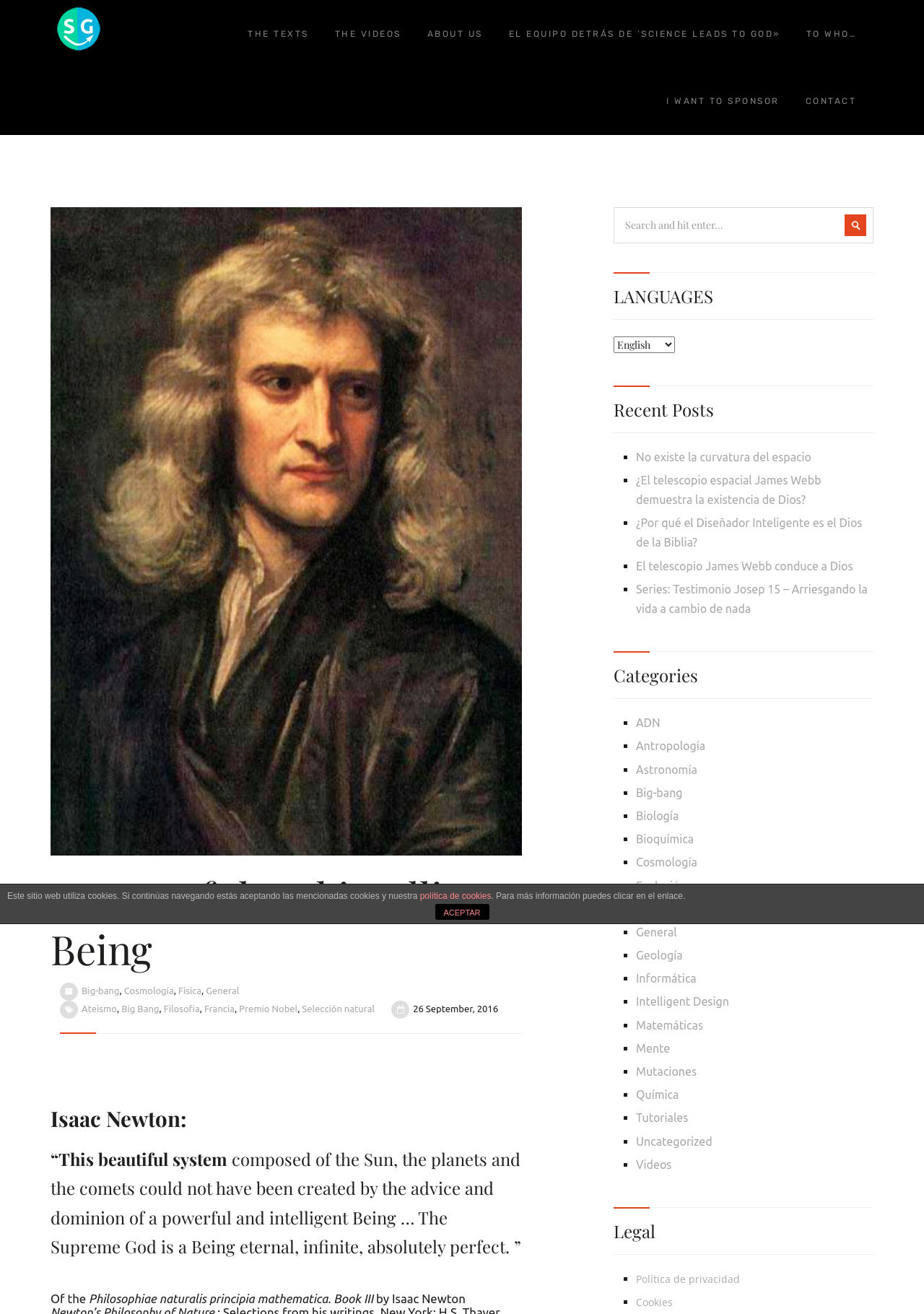Pinpoint the bounding box coordinates for the area that should be clicked to perform the following instruction: "Explore the category 'ADN'".

[0.688, 0.545, 0.715, 0.555]